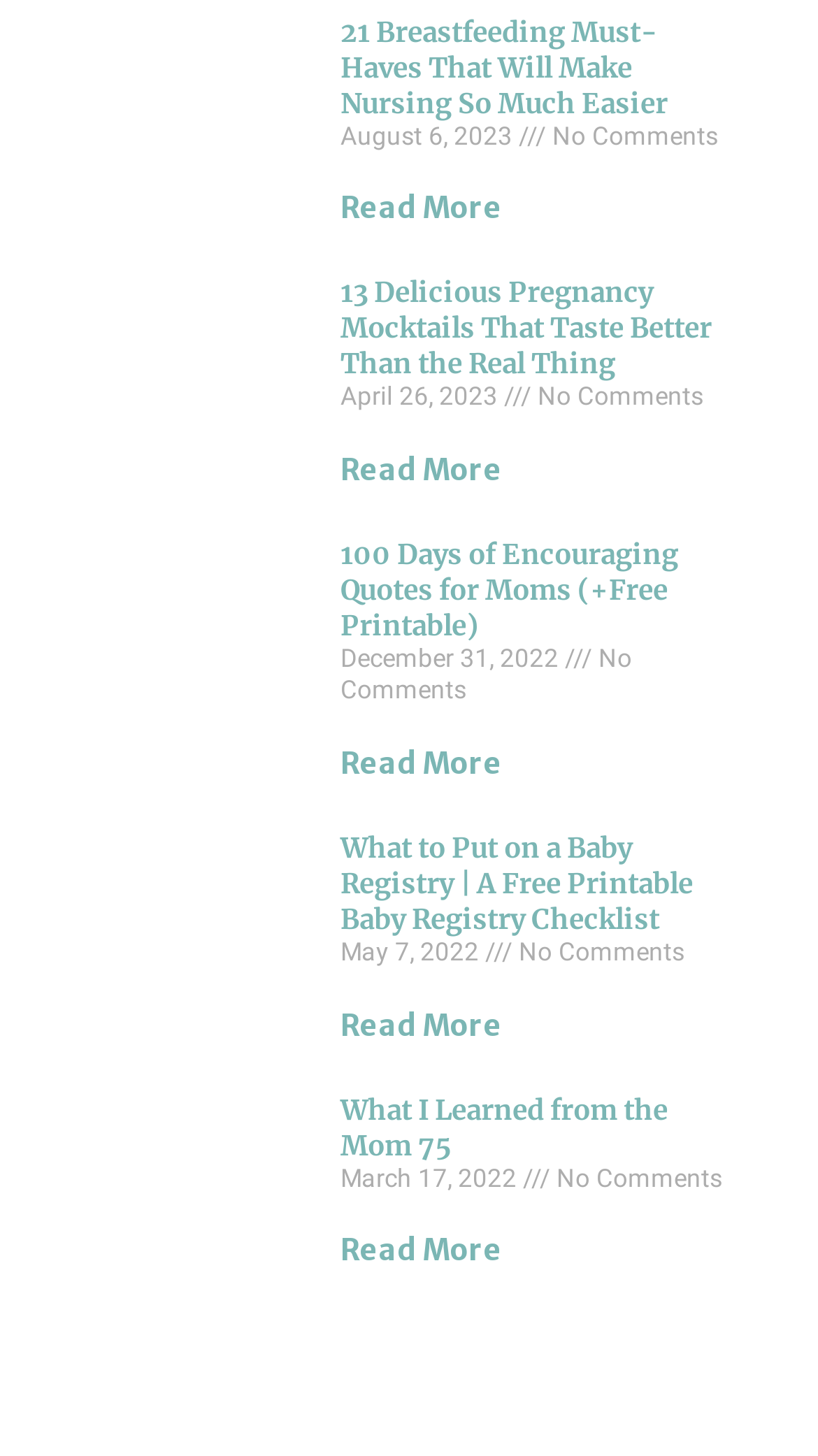Identify the bounding box coordinates for the region to click in order to carry out this instruction: "Explore 100 Days of Encouraging Quotes for Moms". Provide the coordinates using four float numbers between 0 and 1, formatted as [left, top, right, bottom].

[0.416, 0.368, 0.829, 0.442]